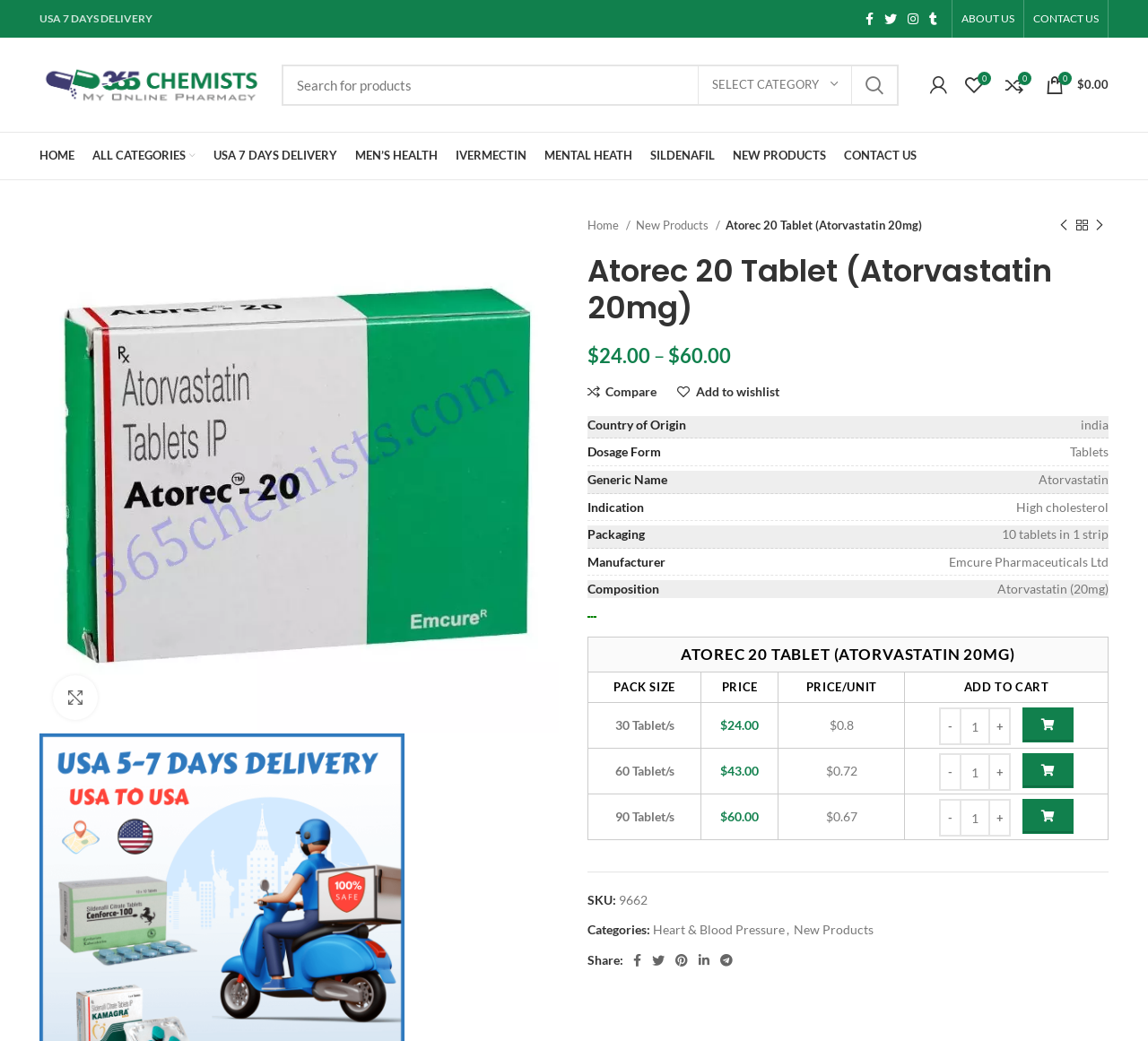Can you find the bounding box coordinates of the area I should click to execute the following instruction: "Add to wishlist"?

[0.59, 0.37, 0.679, 0.382]